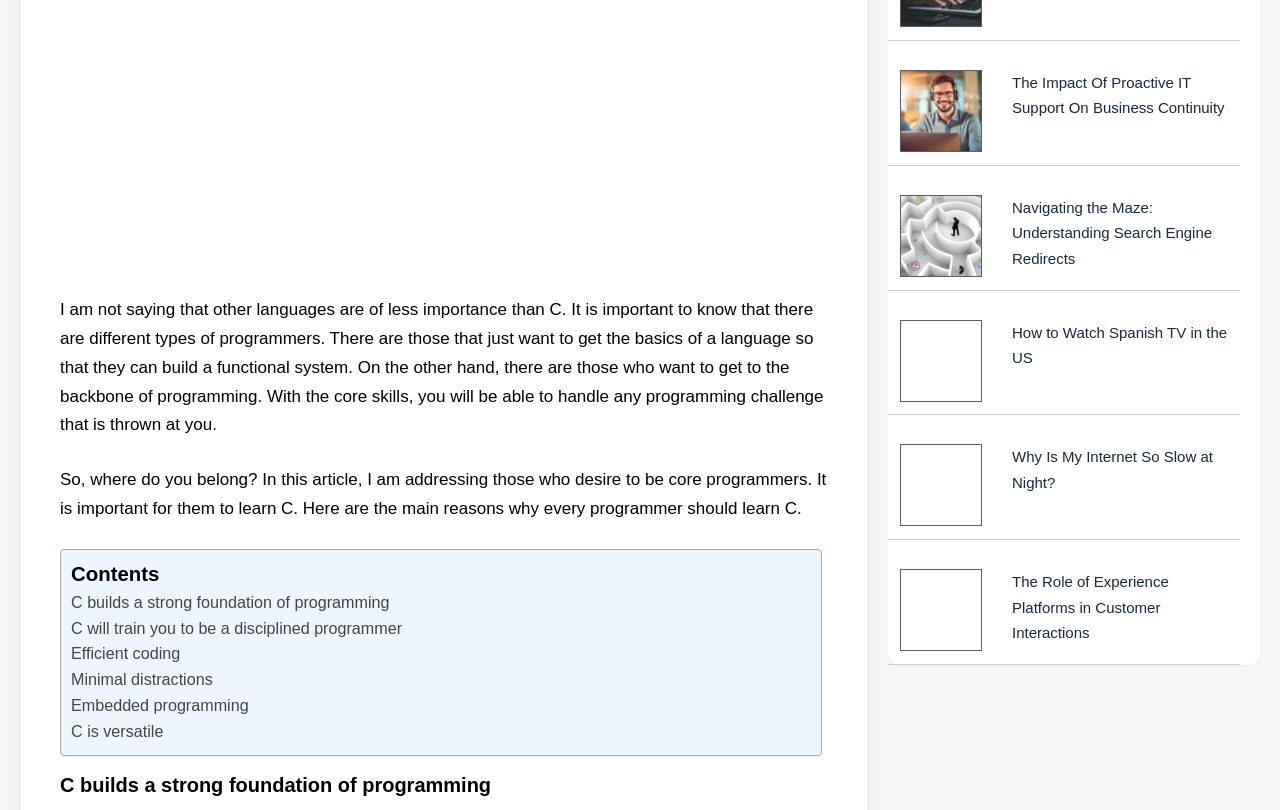Find the bounding box of the UI element described as follows: "aria-label="Search"".

None